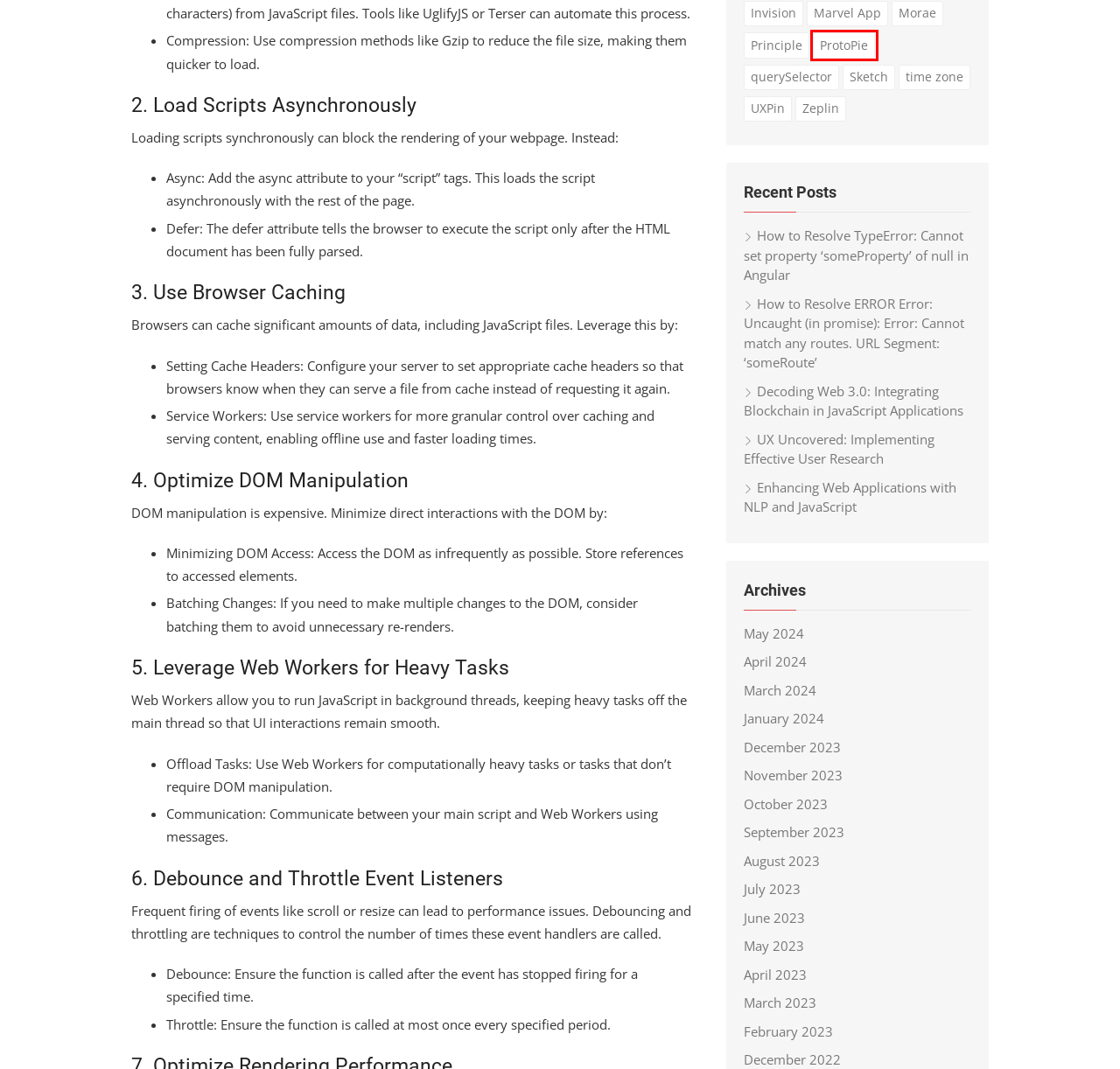You are provided with a screenshot of a webpage where a red rectangle bounding box surrounds an element. Choose the description that best matches the new webpage after clicking the element in the red bounding box. Here are the choices:
A. Marvel App Archives • JavaScript Ux
B. May 2024 • JavaScript Ux
C. December 2022 • JavaScript Ux
D. How to Resolve TypeError: Cannot set property 'someProperty' of null in Angular • JavaScript Ux
E. Morae Archives • JavaScript Ux
F. August 2023 • JavaScript Ux
G. ProtoPie Archives • JavaScript Ux
H. Decoding Web 3.0: Integrating Blockchain in JavaScript Applications • JavaScript Ux

G